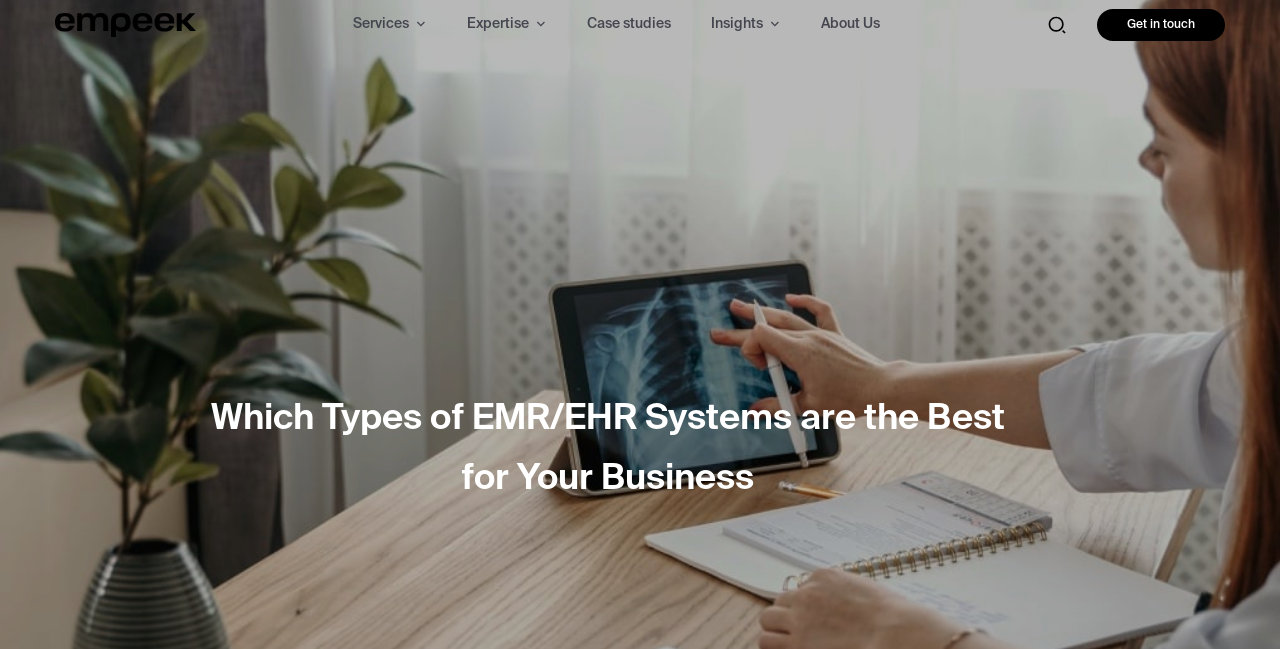Locate the bounding box of the UI element described by: "Previous" in the given webpage screenshot.

None